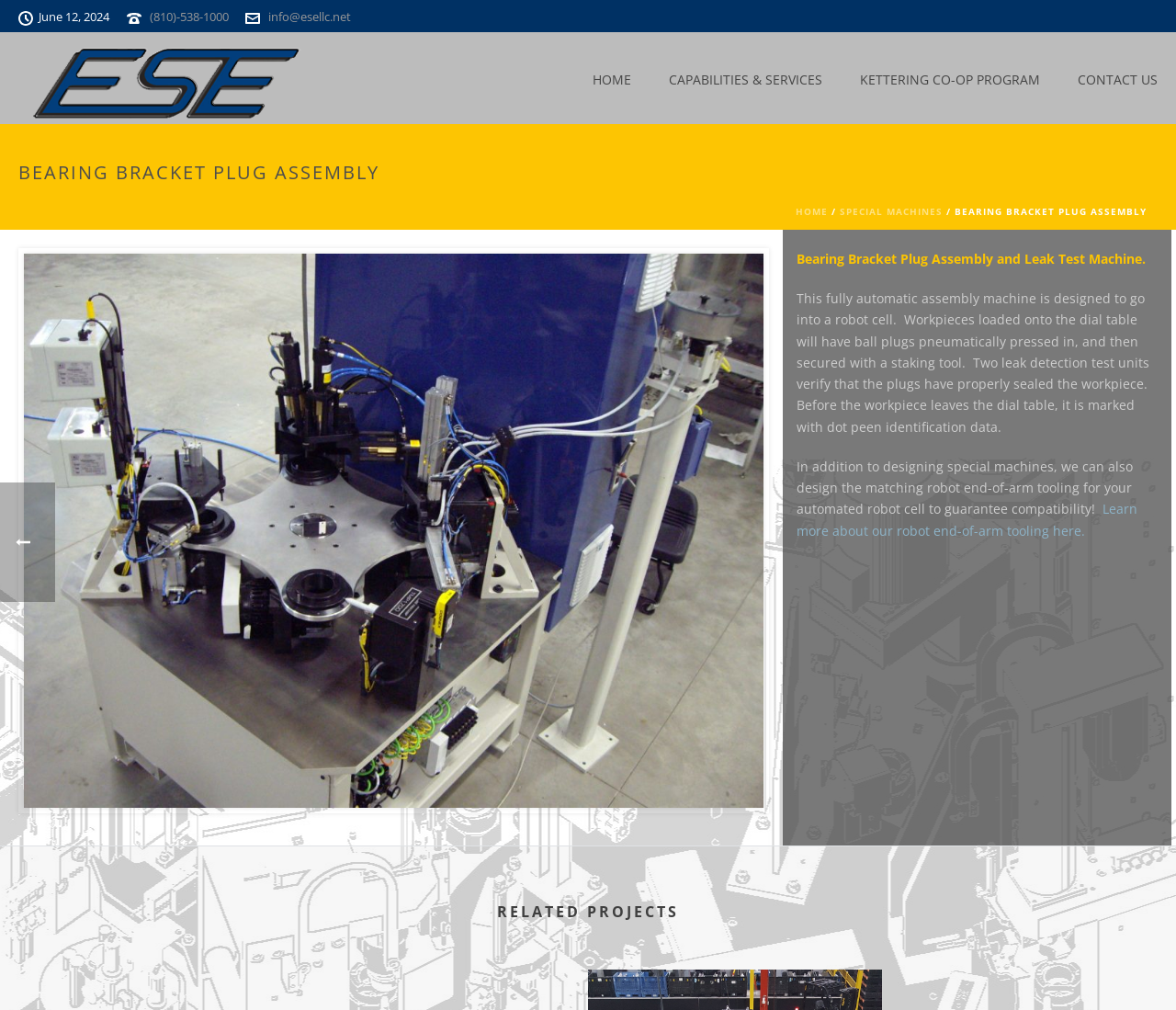Please identify the primary heading on the webpage and return its text.

BEARING BRACKET PLUG ASSEMBLY